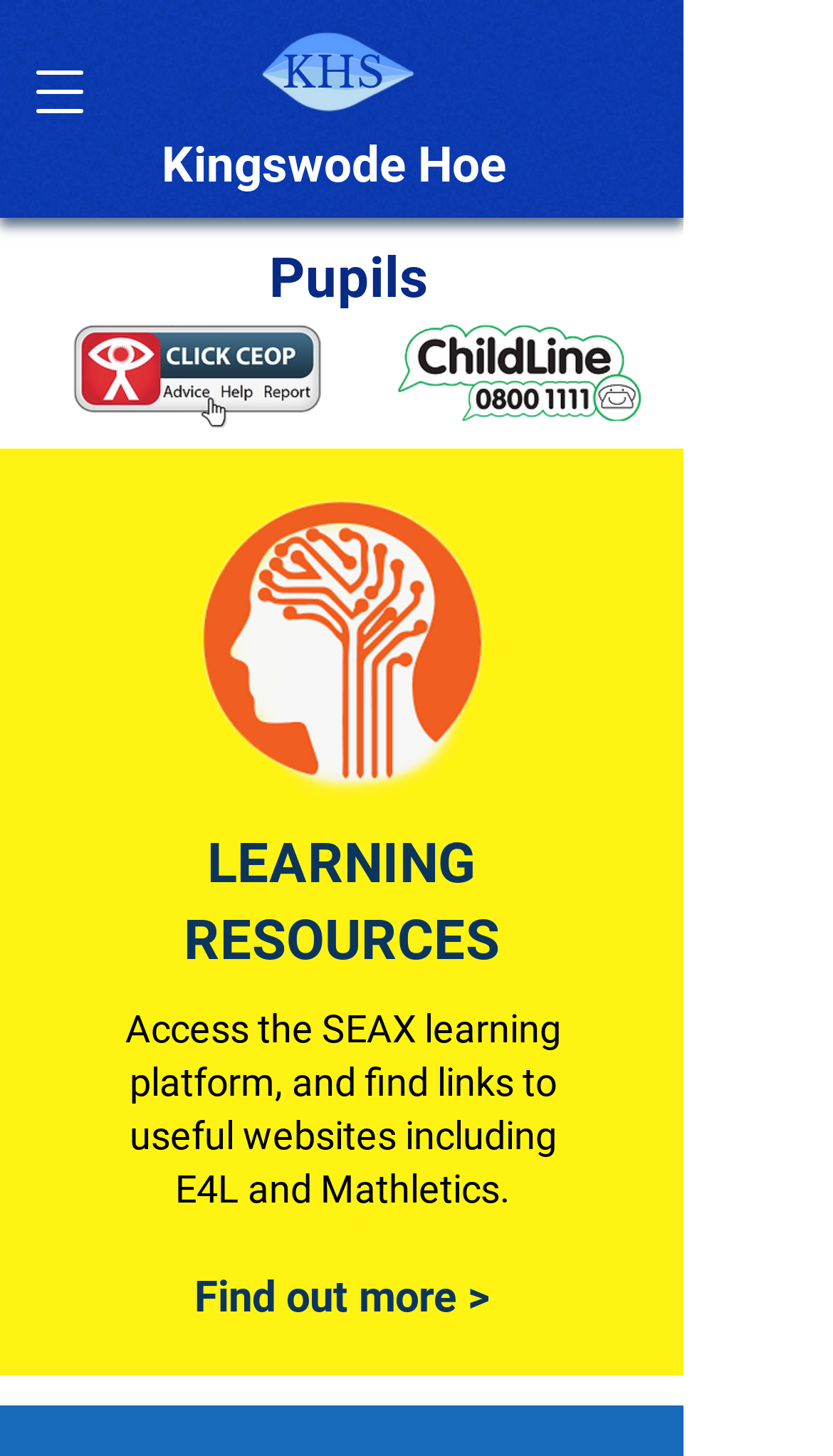Provide a single word or phrase to answer the given question: 
What is the category of the 'learning_edited.png' image?

LEARNING RESOURCES